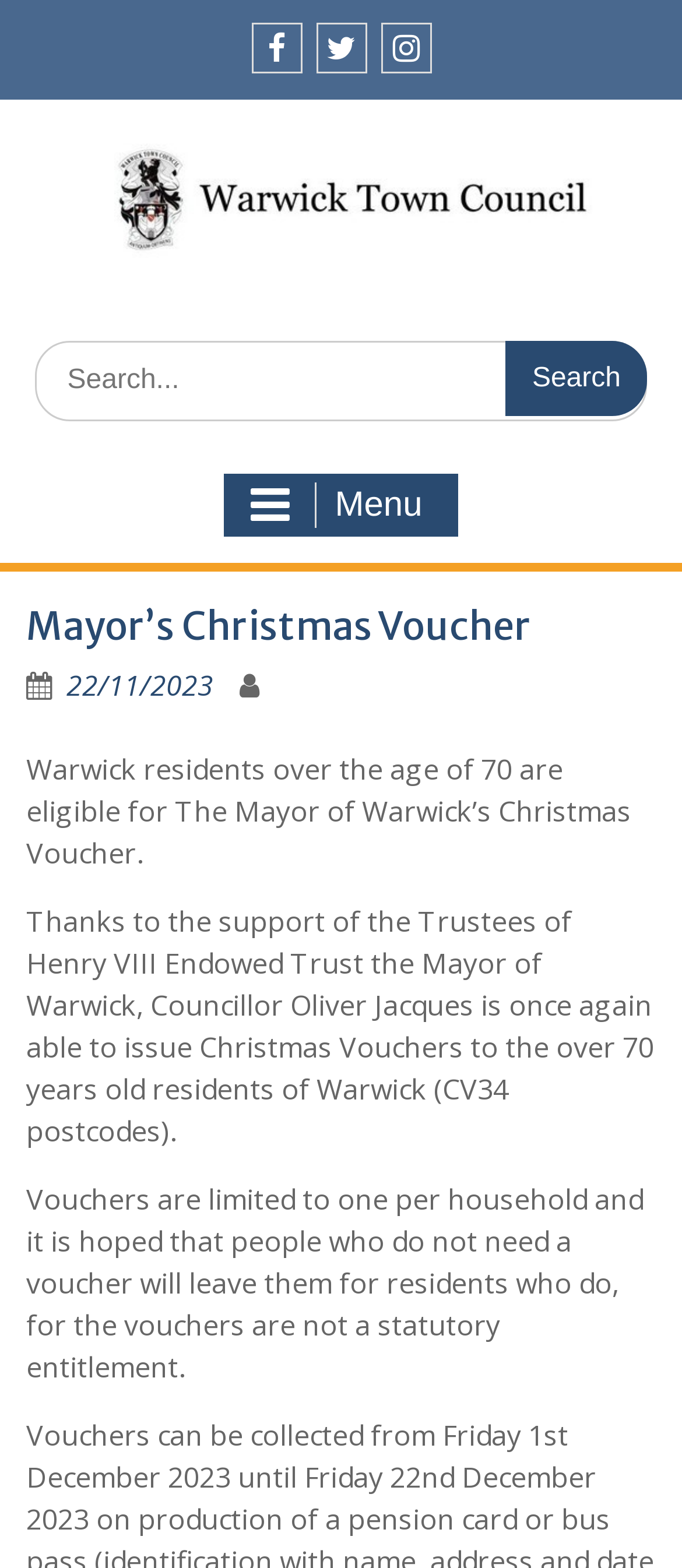Describe all the key features and sections of the webpage thoroughly.

The webpage is about the Mayor's Christmas Voucher program offered by Warwick Town Council. At the top left corner, there is a "Skip to content" link. On the top right corner, there are three social media links: Facebook, Twitter, and Instagram. Below these links, there is a search bar with a "Search for:" label and a "Search" button on the right side.

On the left side of the page, there is a menu button with a hamburger icon. When expanded, it reveals a header section with the title "Mayor's Christmas Voucher" and a date "22/11/2023" below it. The main content of the page is divided into three paragraphs. The first paragraph explains that Warwick residents over 70 are eligible for the voucher. The second paragraph provides more details about the program, including the support of the Trustees of Henry VIII Endowed Trust. The third paragraph mentions the limitations of the voucher, stating that it is limited to one per household and is not a statutory entitlement.